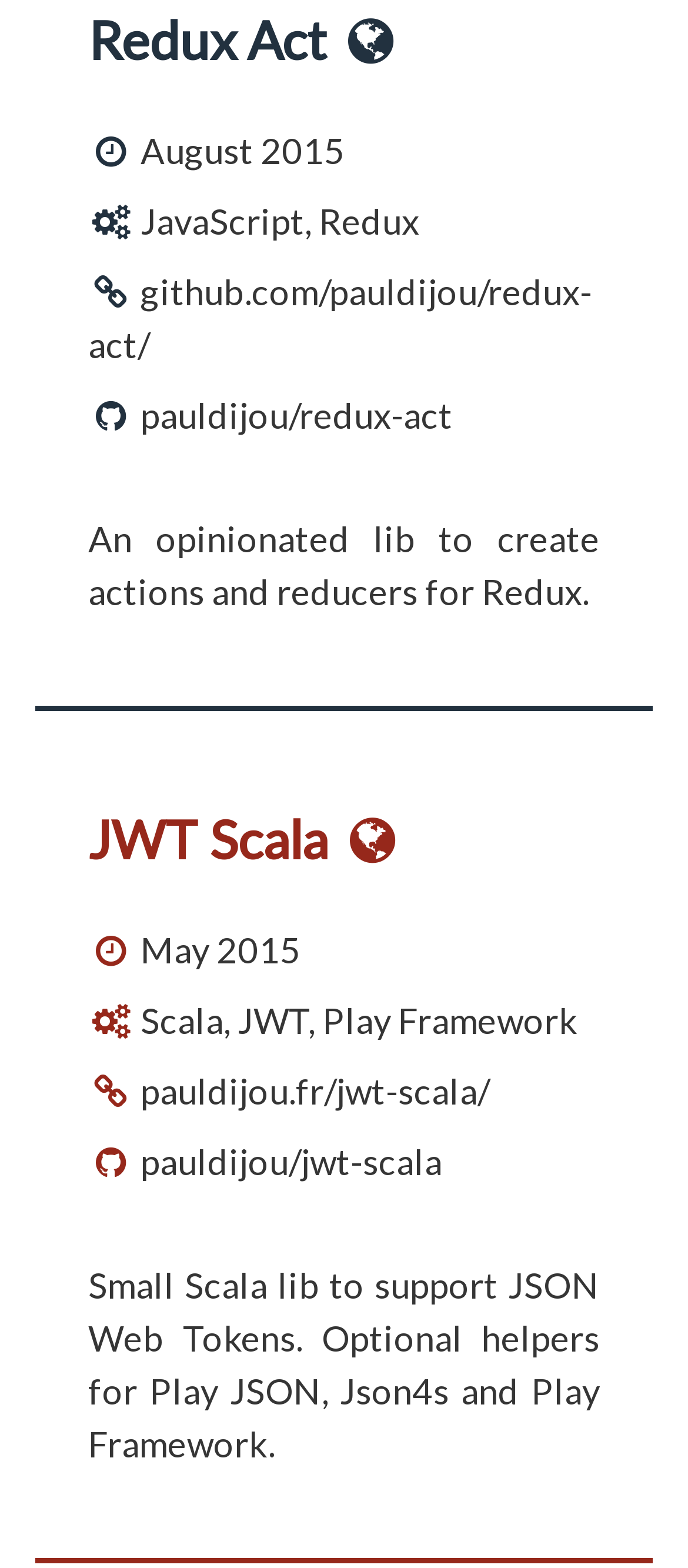What technologies are used in the JWT Scala project?
Please answer the question with as much detail as possible using the screenshot.

I found the technologies used in the JWT Scala project by looking at the 'Technologies' section, which is located above the 'Link to project' section. The technologies are specified as 'Scala, JWT, Play Framework'.